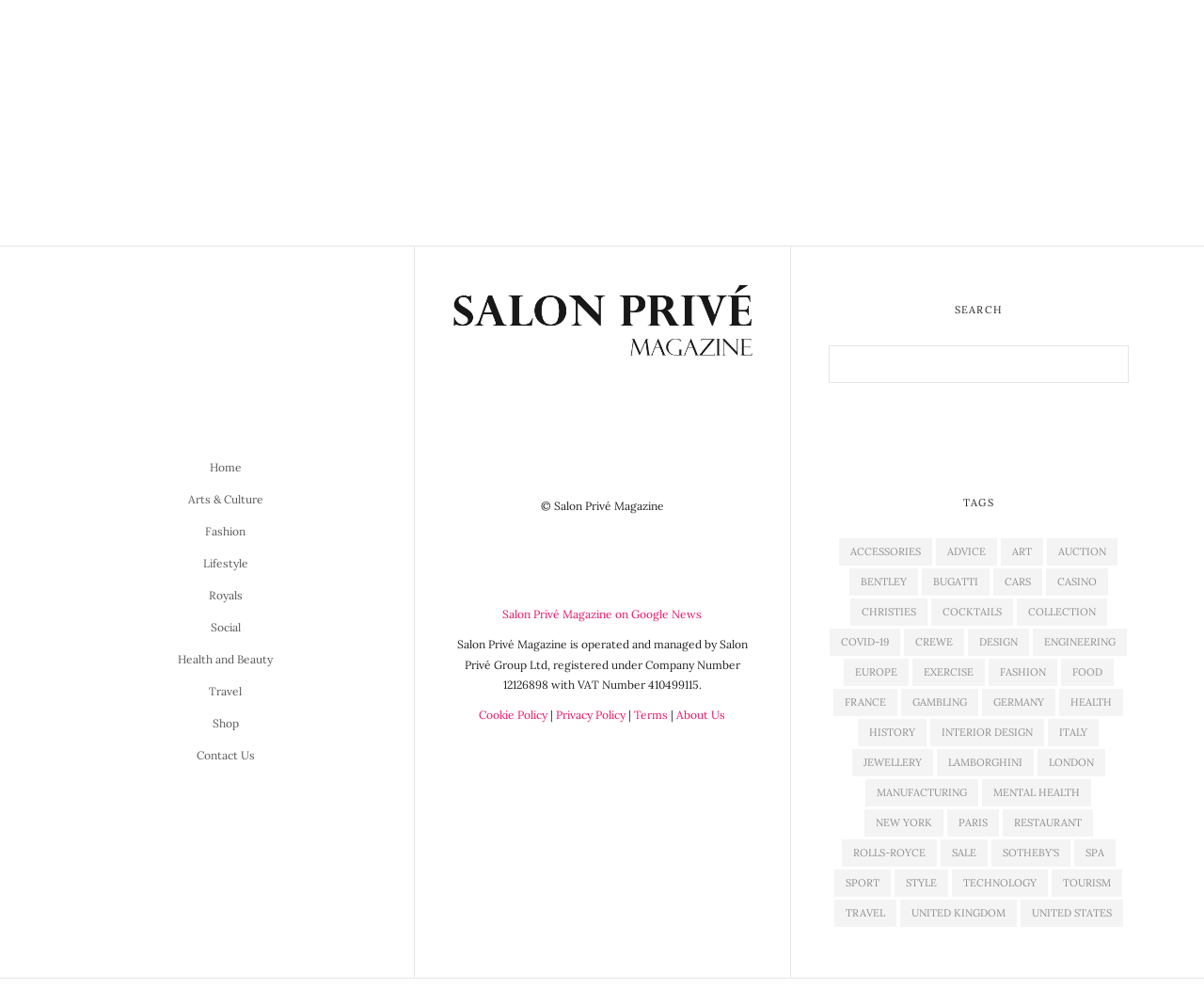What is the name of the magazine?
Look at the screenshot and provide an in-depth answer.

The name of the magazine can be found in the logo image at the top of the page, which is described as 'Salon Prive Magazine Logo'.